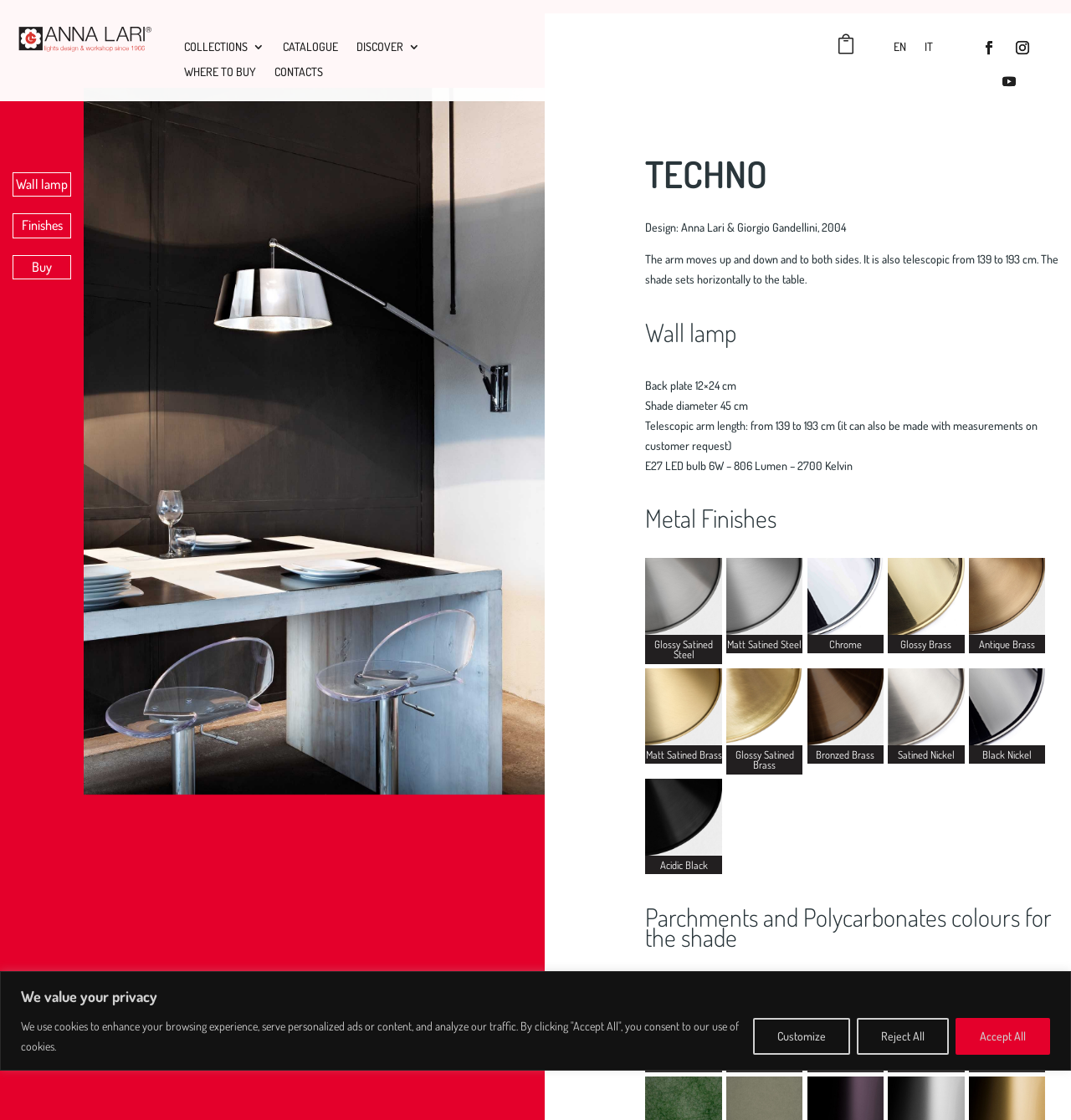Identify the bounding box coordinates of the clickable section necessary to follow the following instruction: "Choose glossy satined steel finish". The coordinates should be presented as four float numbers from 0 to 1, i.e., [left, top, right, bottom].

[0.603, 0.556, 0.674, 0.569]